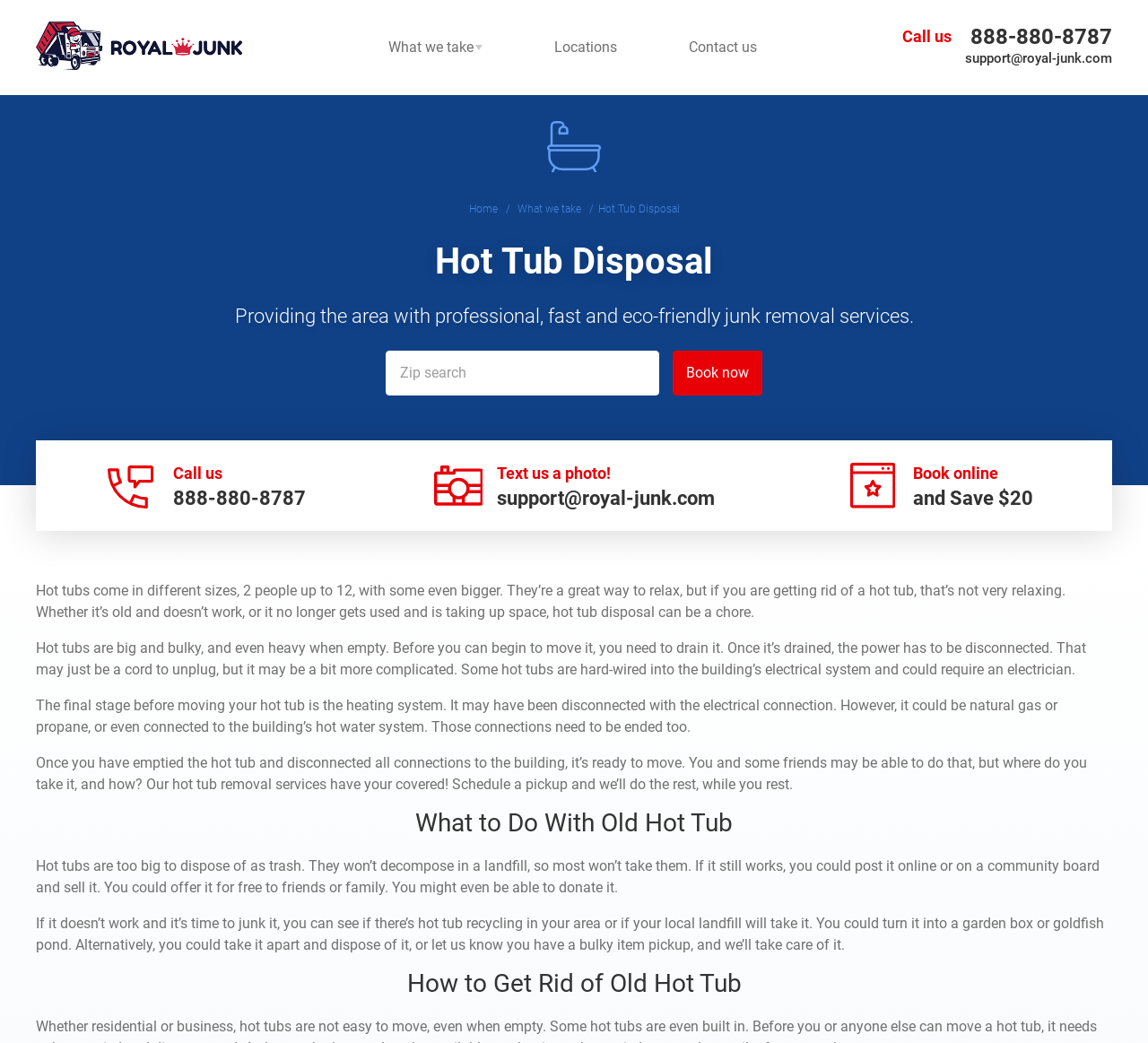Please predict the bounding box coordinates (top-left x, top-left y, bottom-right x, bottom-right y) for the UI element in the screenshot that fits the description: parent_node: What we take

[0.031, 0.021, 0.211, 0.07]